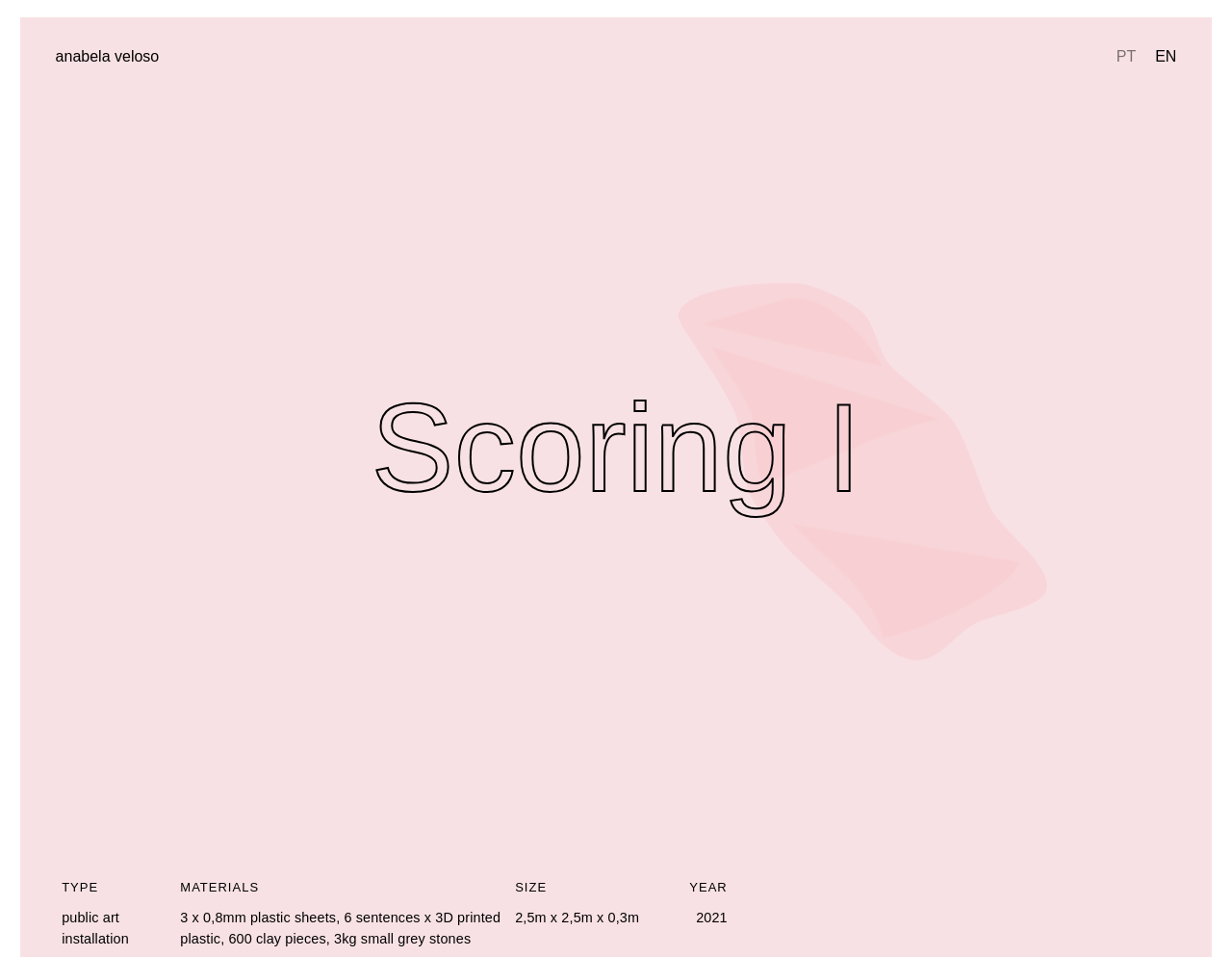What is the name of the artist?
Using the image as a reference, give a one-word or short phrase answer.

Anabela Veloso